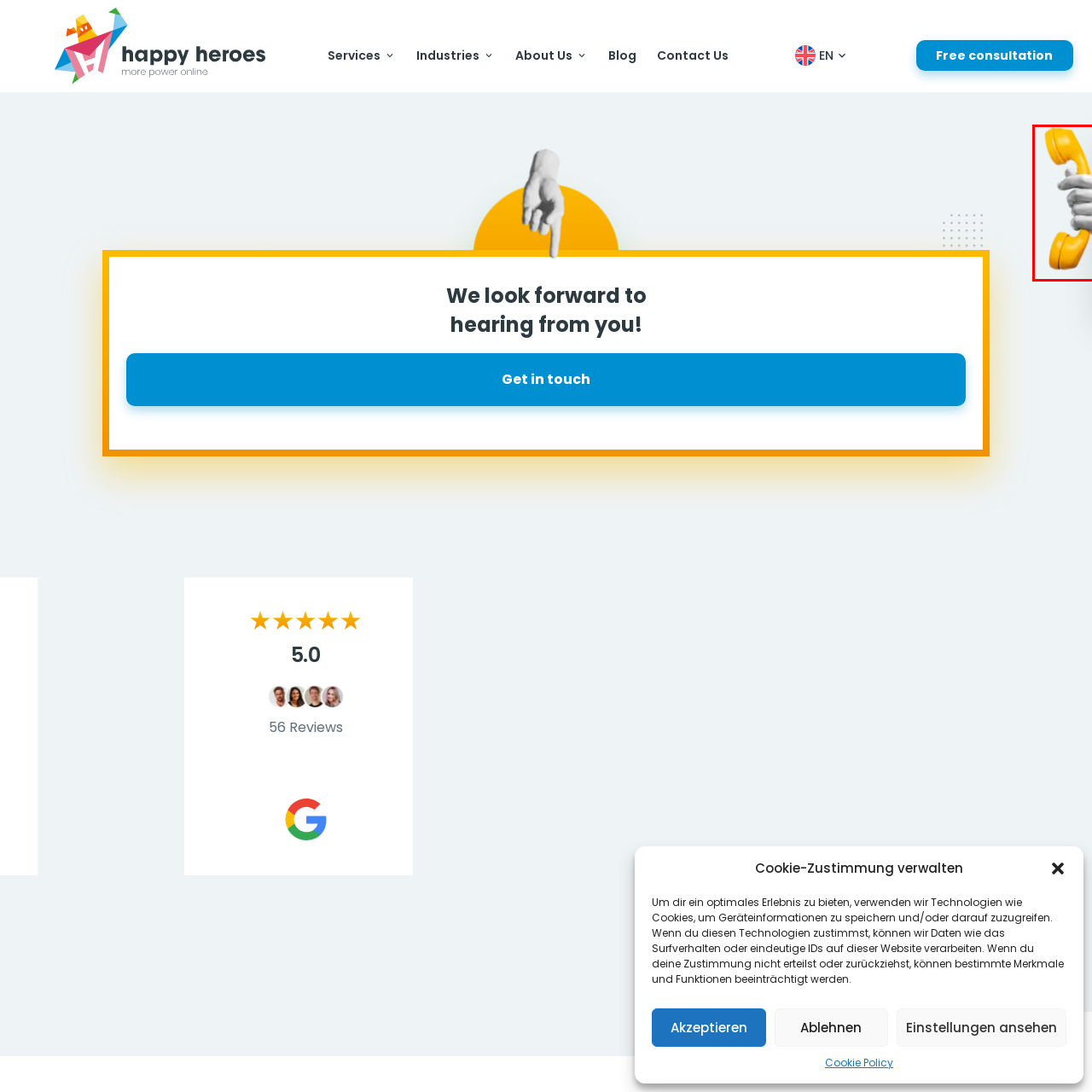Give an in-depth description of the image within the red border.

A vibrant yellow telephone receiver is being held by a hand, displayed against a minimalistic background. The hand, rendered in a monochrome palette, contrasts with the bright color of the receiver, emphasizing the action of reaching out or connecting. This image symbolizes communication and accessibility, inviting viewers to engage and make contact, possibly in the context of a service or consultation offered by the entity represented in the surrounding webpage.